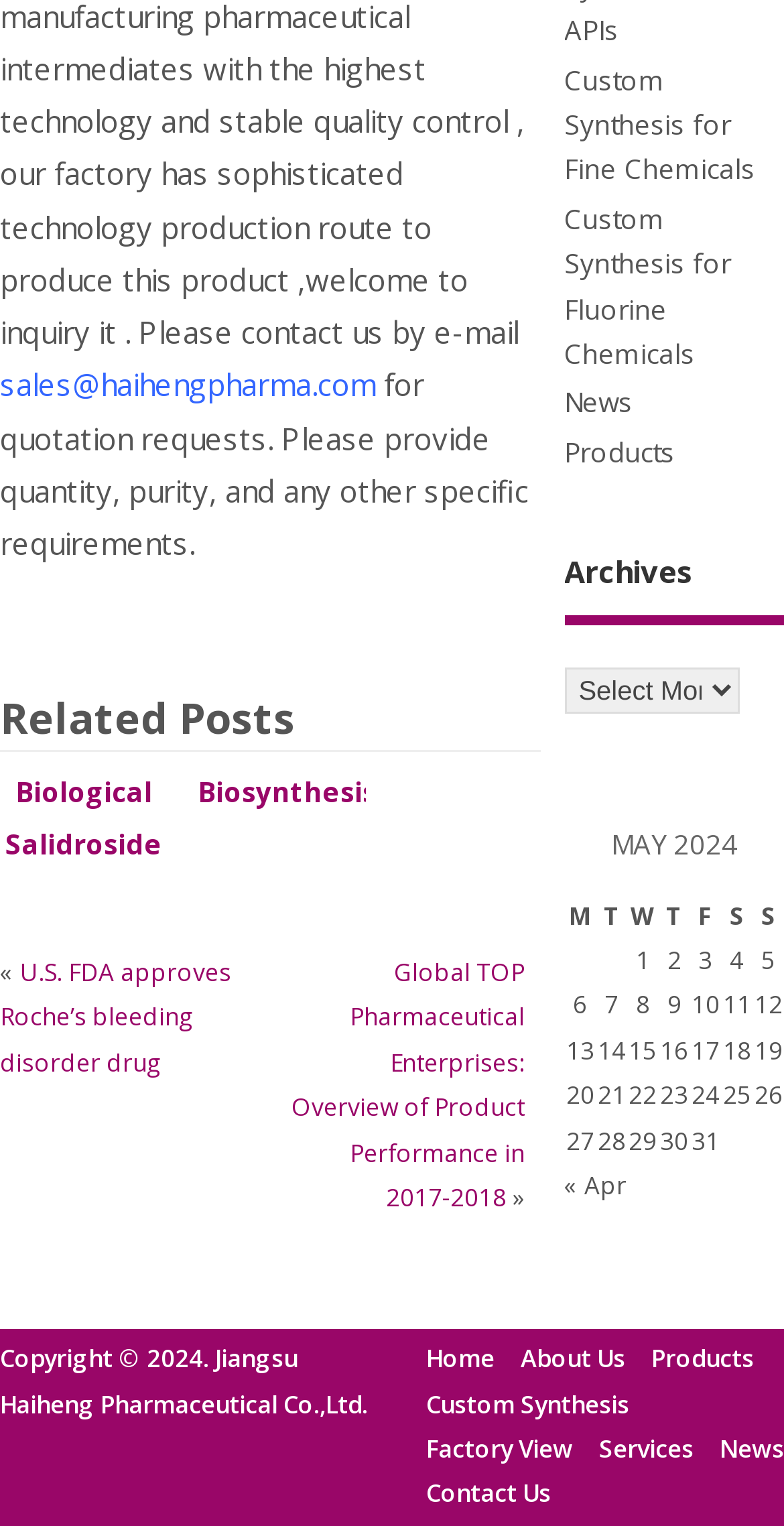Utilize the details in the image to give a detailed response to the question: What is the company name mentioned in the copyright information?

The company name mentioned in the copyright information is Jiangsu Haiheng Pharmaceutical Co.,Ltd., which is stated in the static text element at the bottom of the webpage.